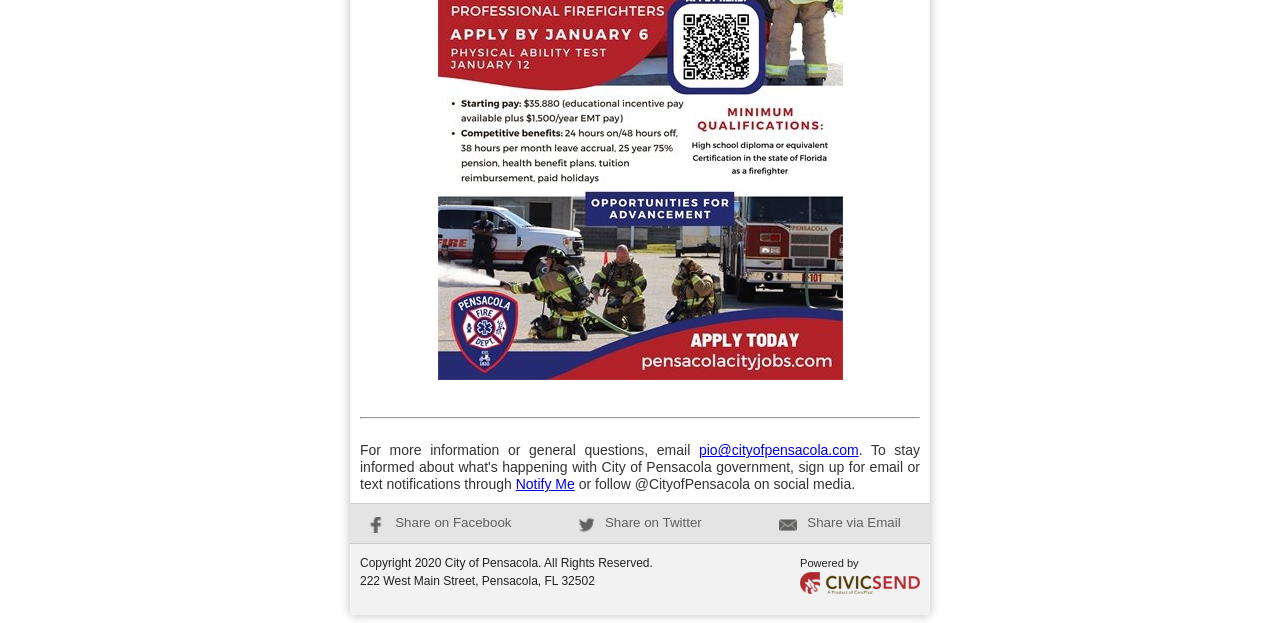How can I stay informed about City of Pensacola government? Examine the screenshot and reply using just one word or a brief phrase.

Sign up for email or text notifications through Notify Me or follow @CityofPensacola on social media